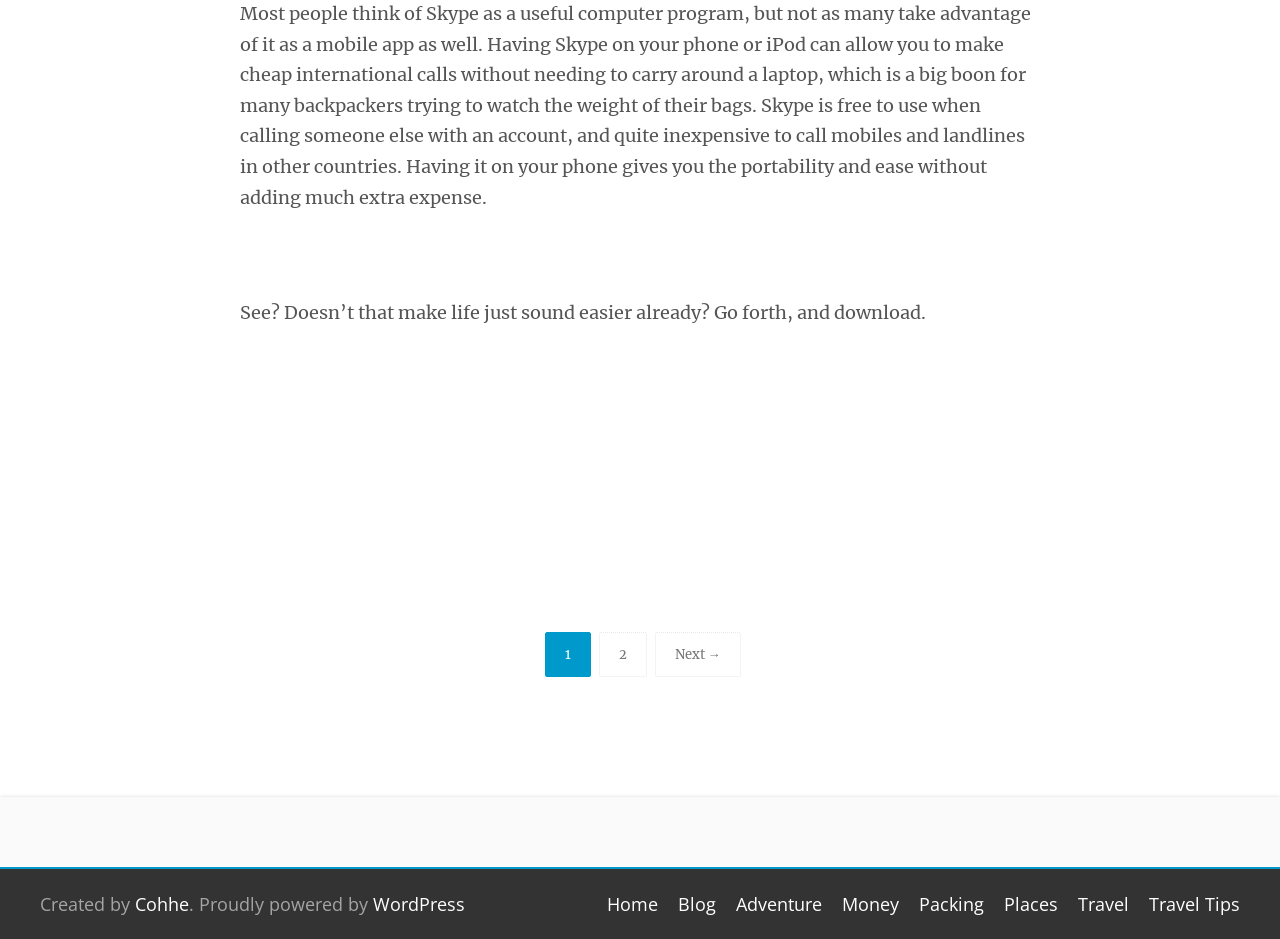What is the main topic of the webpage?
Please answer the question with as much detail and depth as you can.

The main topic of the webpage is Skype, which is inferred from the text content of the webpage, specifically the first StaticText element, which mentions Skype as a useful computer program and mobile app.